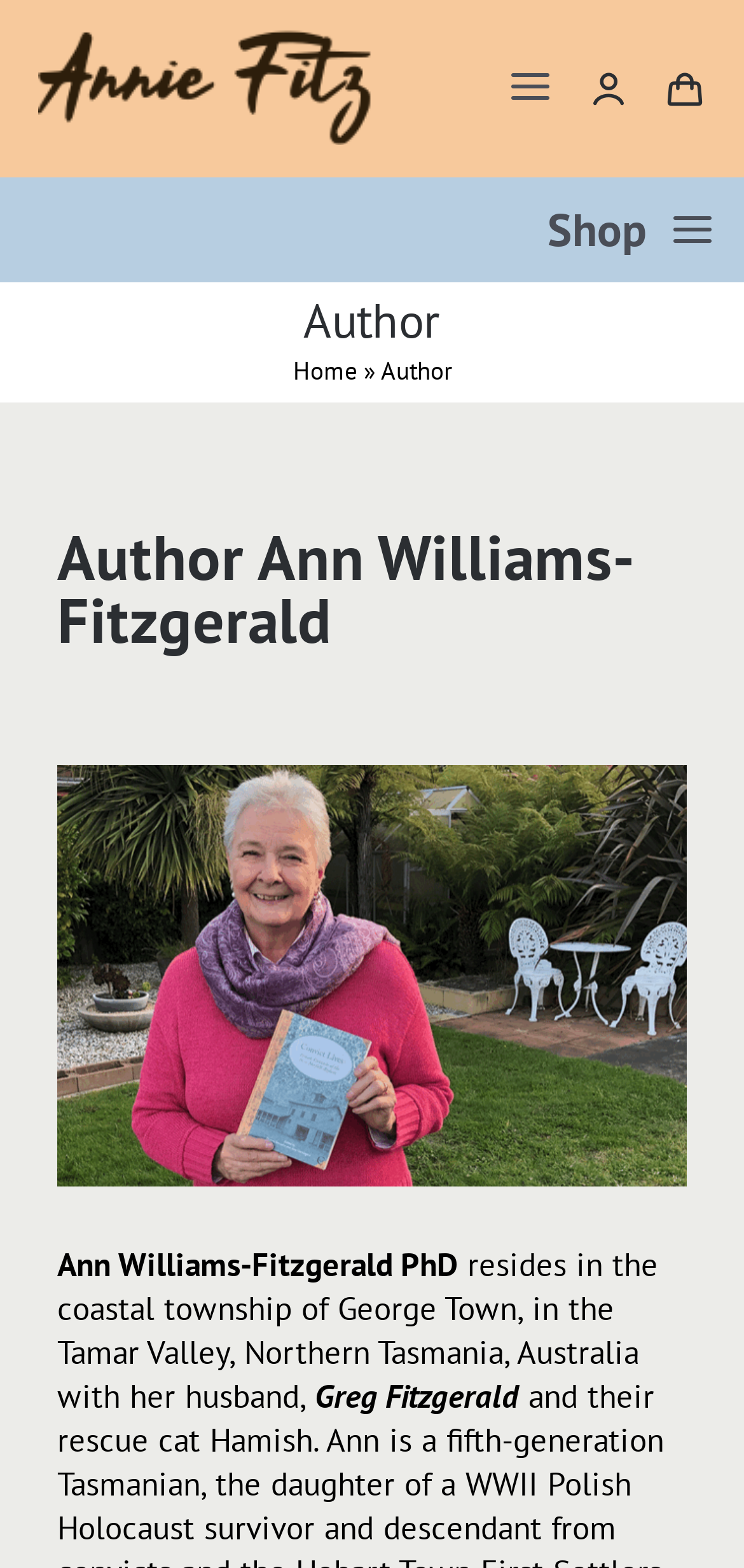How many links are there in the Main Menu?
Answer with a single word or short phrase according to what you see in the image.

7